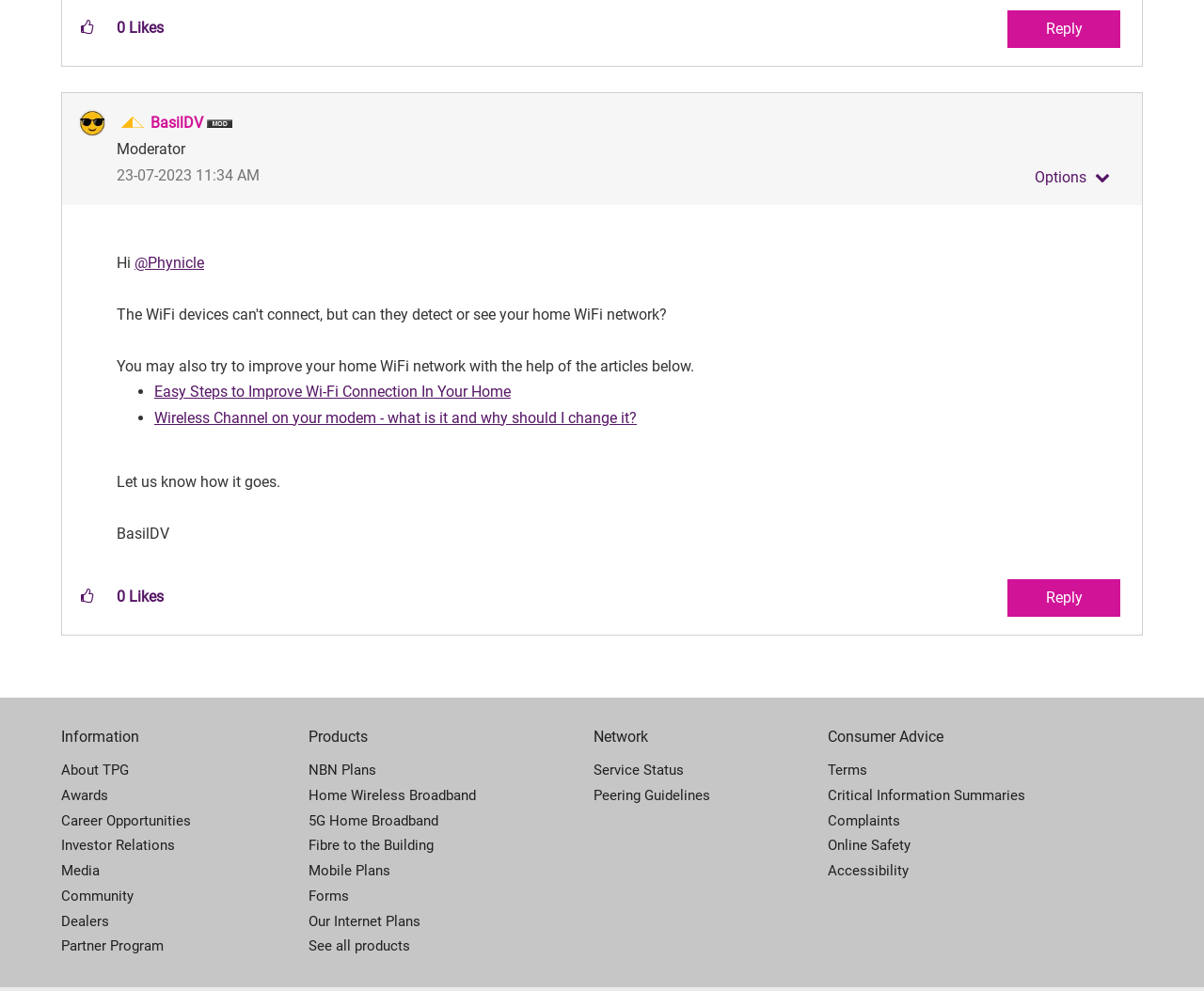Respond with a single word or phrase to the following question: How many kudos does this post have?

0